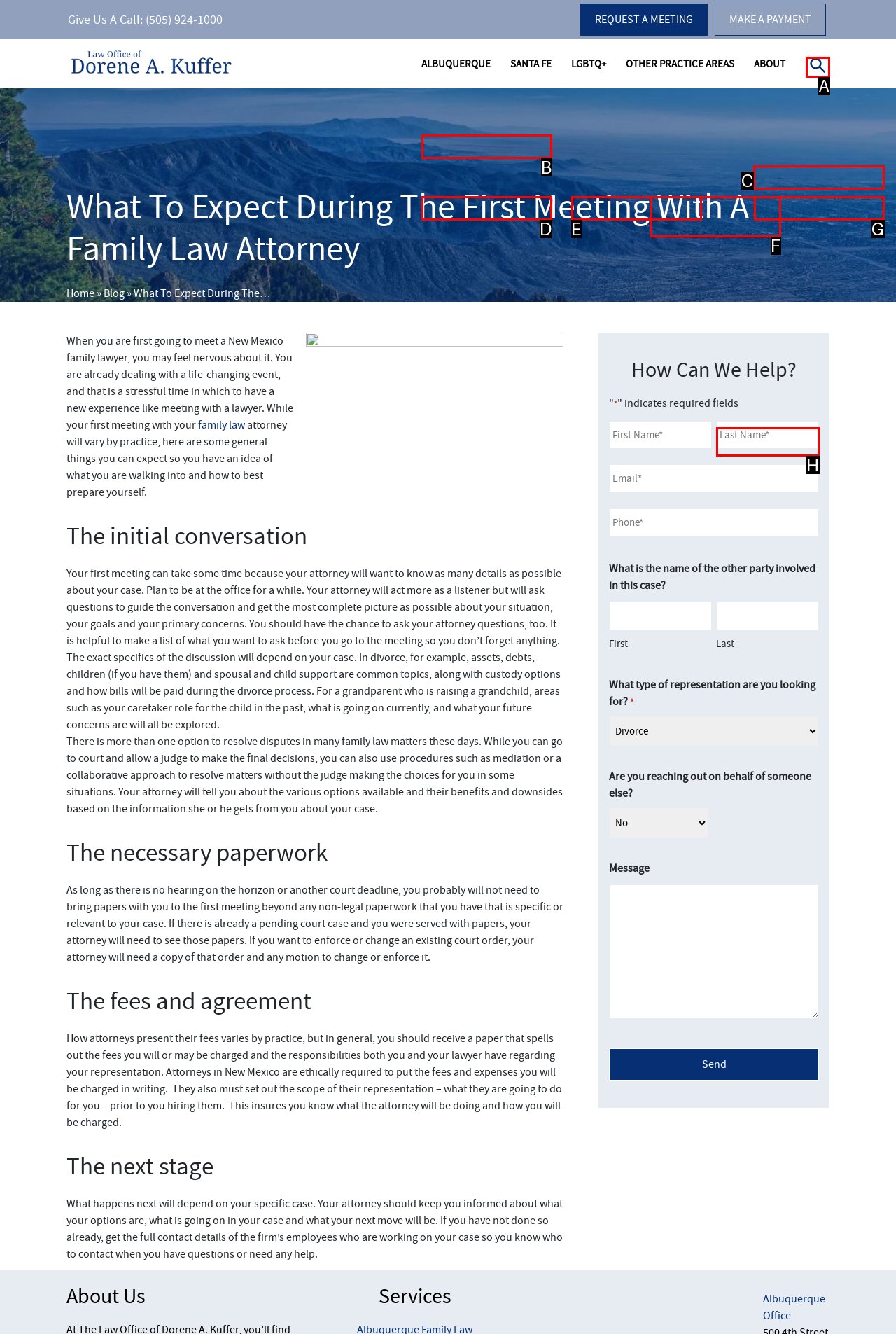Choose the letter of the option you need to click to Go to the blog page. Answer with the letter only.

C